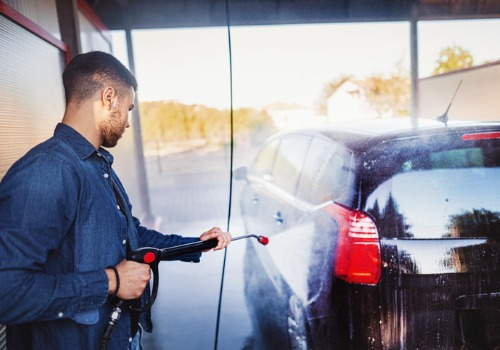Give a detailed explanation of what is happening in the image.

The image showcases a man actively washing a car, utilizing a water reclaim system designed to maximize efficiency and minimize environmental impact. The setting appears to be in Springfield, IL, where modern techniques in water treatment are applied at car wash facilities. The man is focused on his task, holding a pressure washer, while water sprays off the vehicle, highlighting the effectiveness of the water reclaim technology. This system not only helps in achieving a thorough clean but also conserves precious water resources, demonstrating a commitment to sustainable practices in the car wash industry.